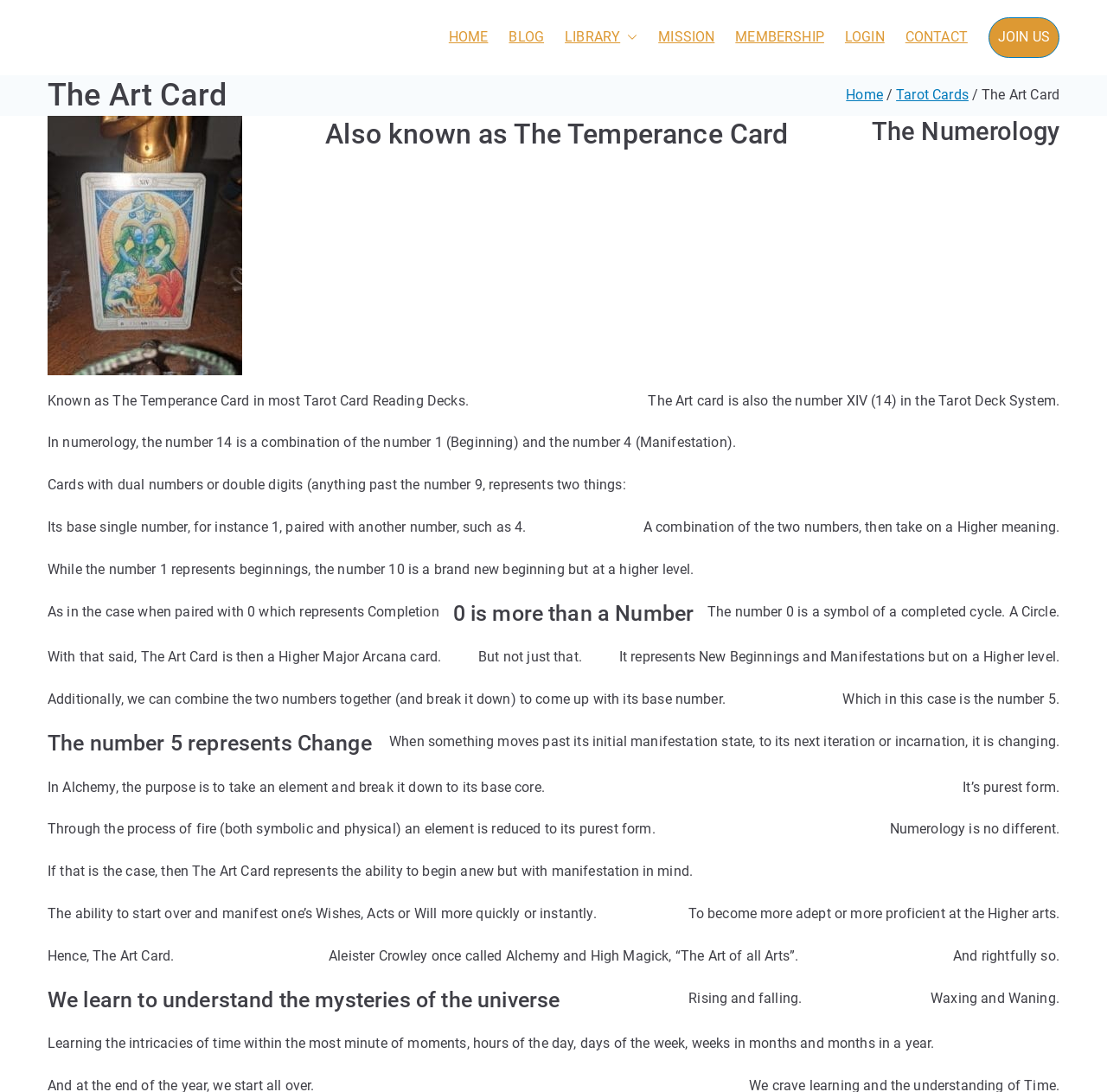What is the number of the Art card in the Tarot Deck System?
Based on the image, answer the question with as much detail as possible.

The webpage mentions that 'The Art card is also the number XIV (14) in the Tarot Deck System.' This information is provided in the static text element with ID 206.